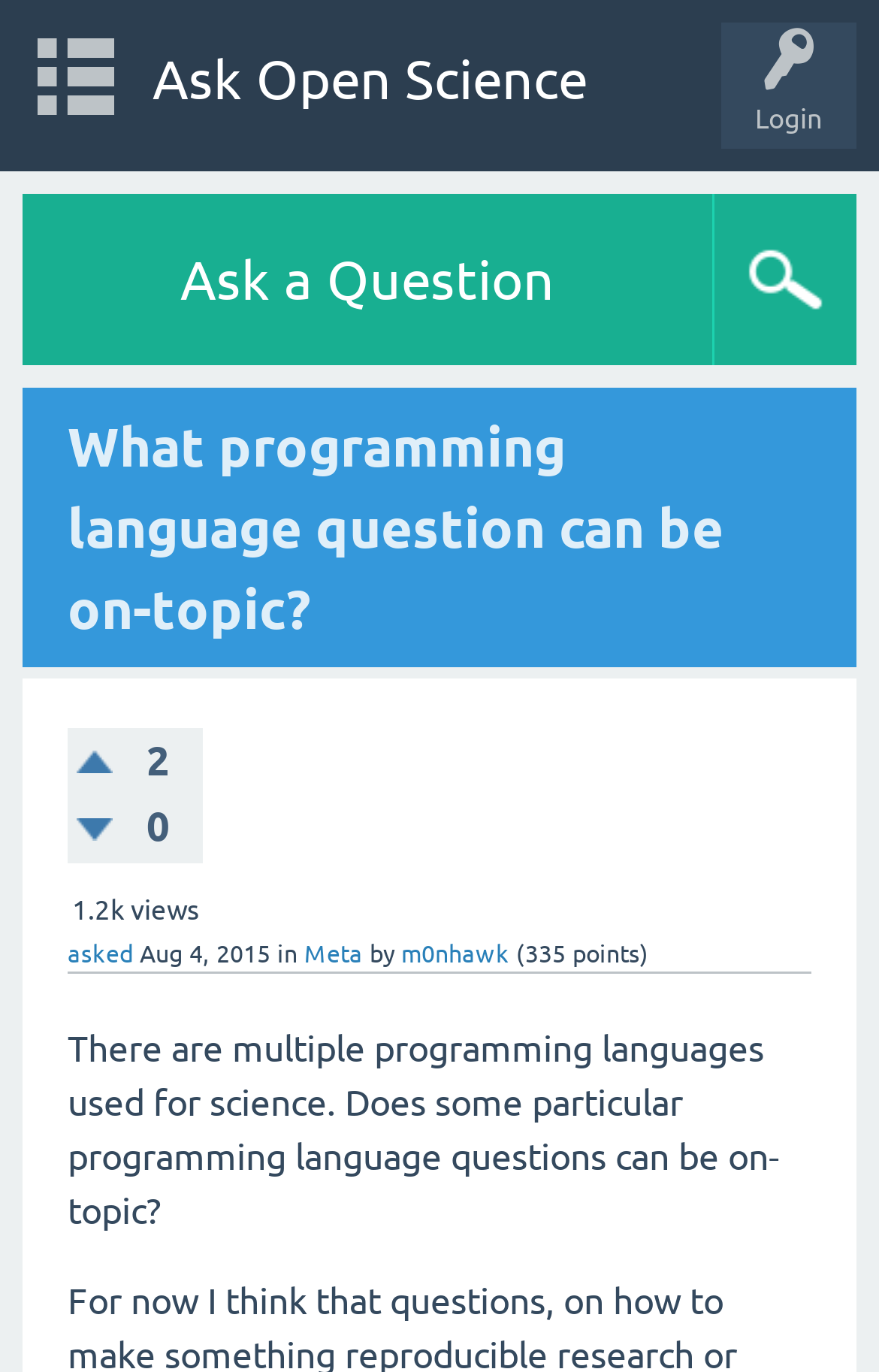Please determine the heading text of this webpage.

What programming language question can be on-topic?